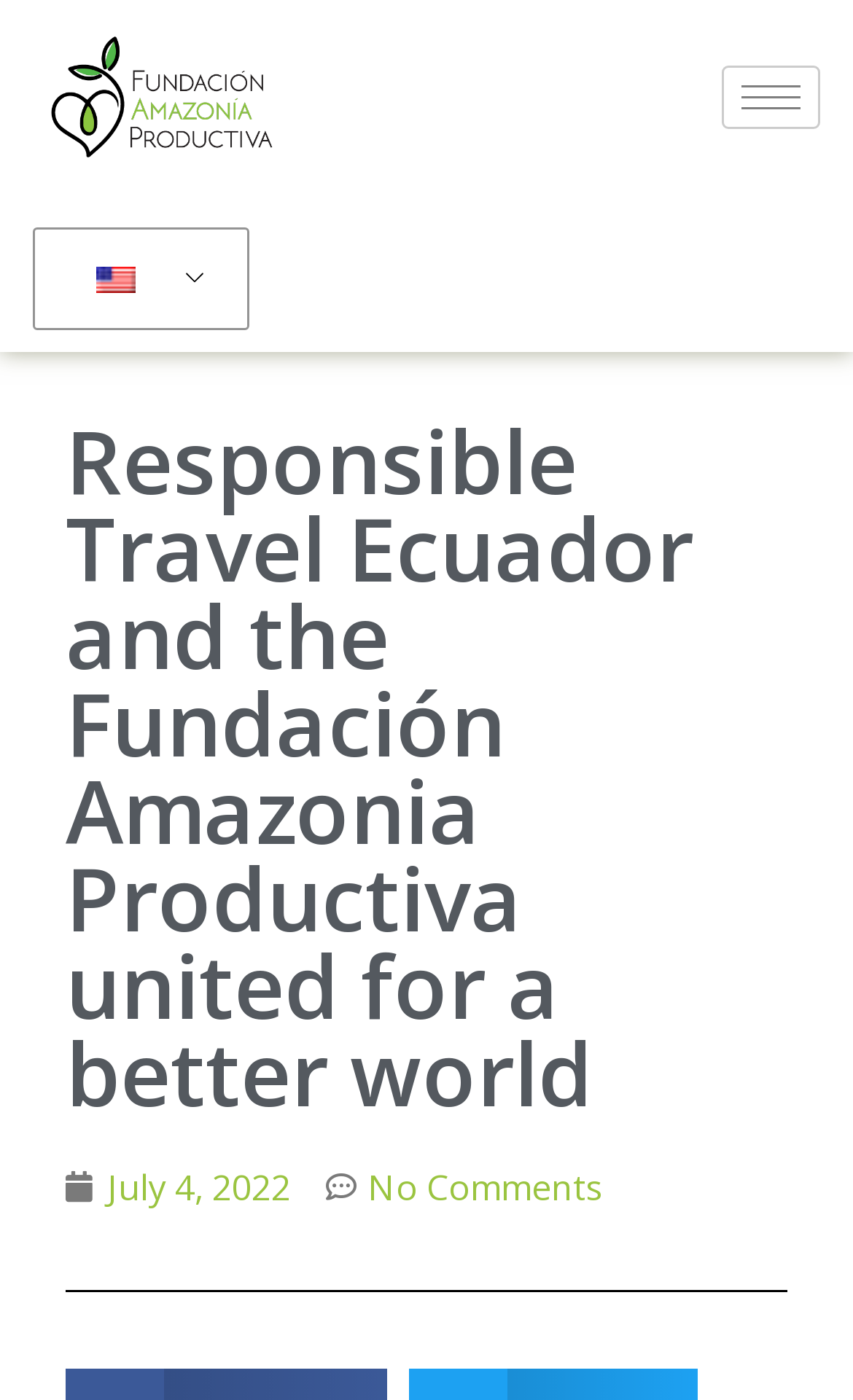Use one word or a short phrase to answer the question provided: 
What is the organization mentioned in the webpage?

Pontificia Universidad Católica del Ecuador